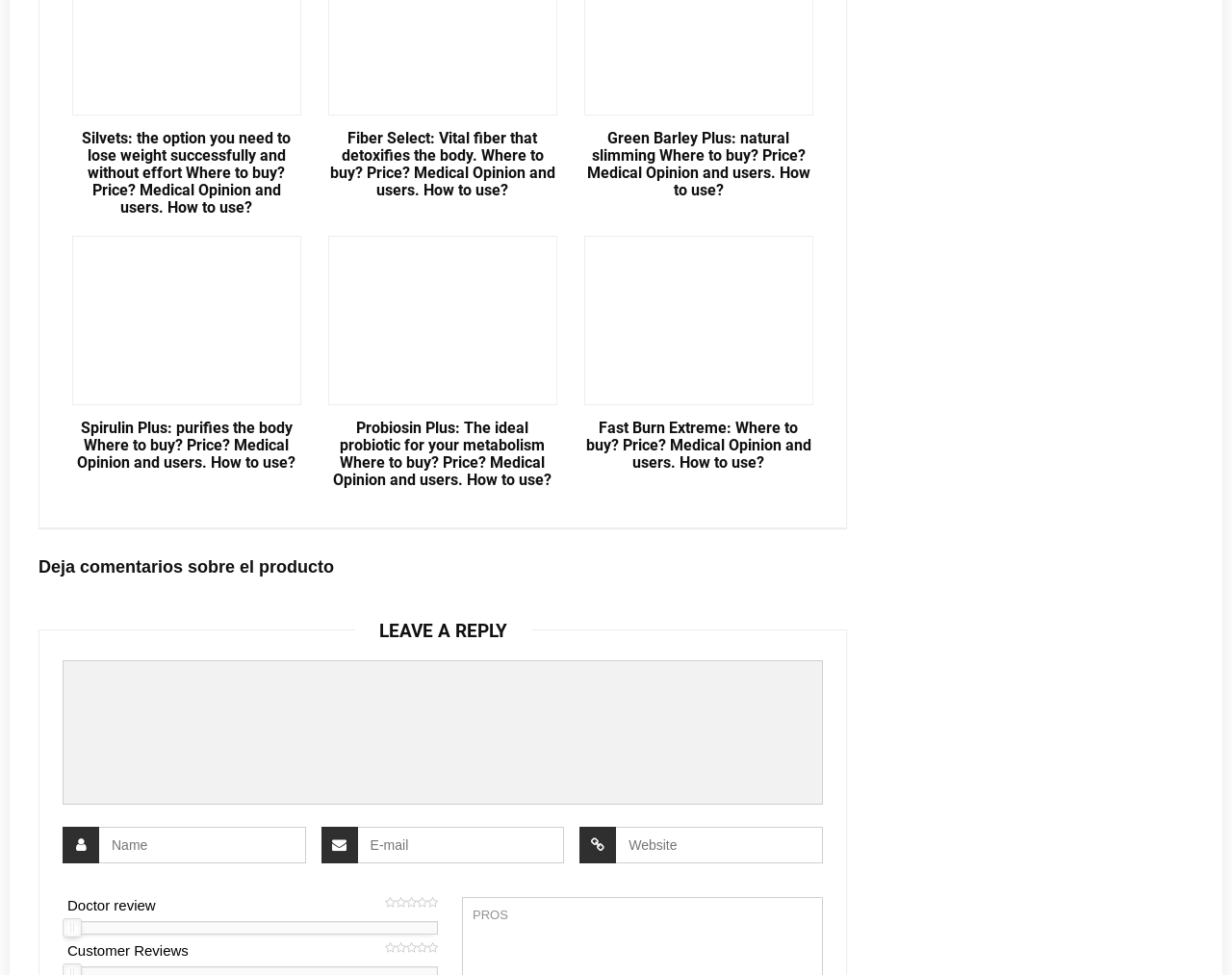Locate the bounding box coordinates of the area you need to click to fulfill this instruction: 'Click on Silvets product link'. The coordinates must be in the form of four float numbers ranging from 0 to 1: [left, top, right, bottom].

[0.059, 0.134, 0.245, 0.222]